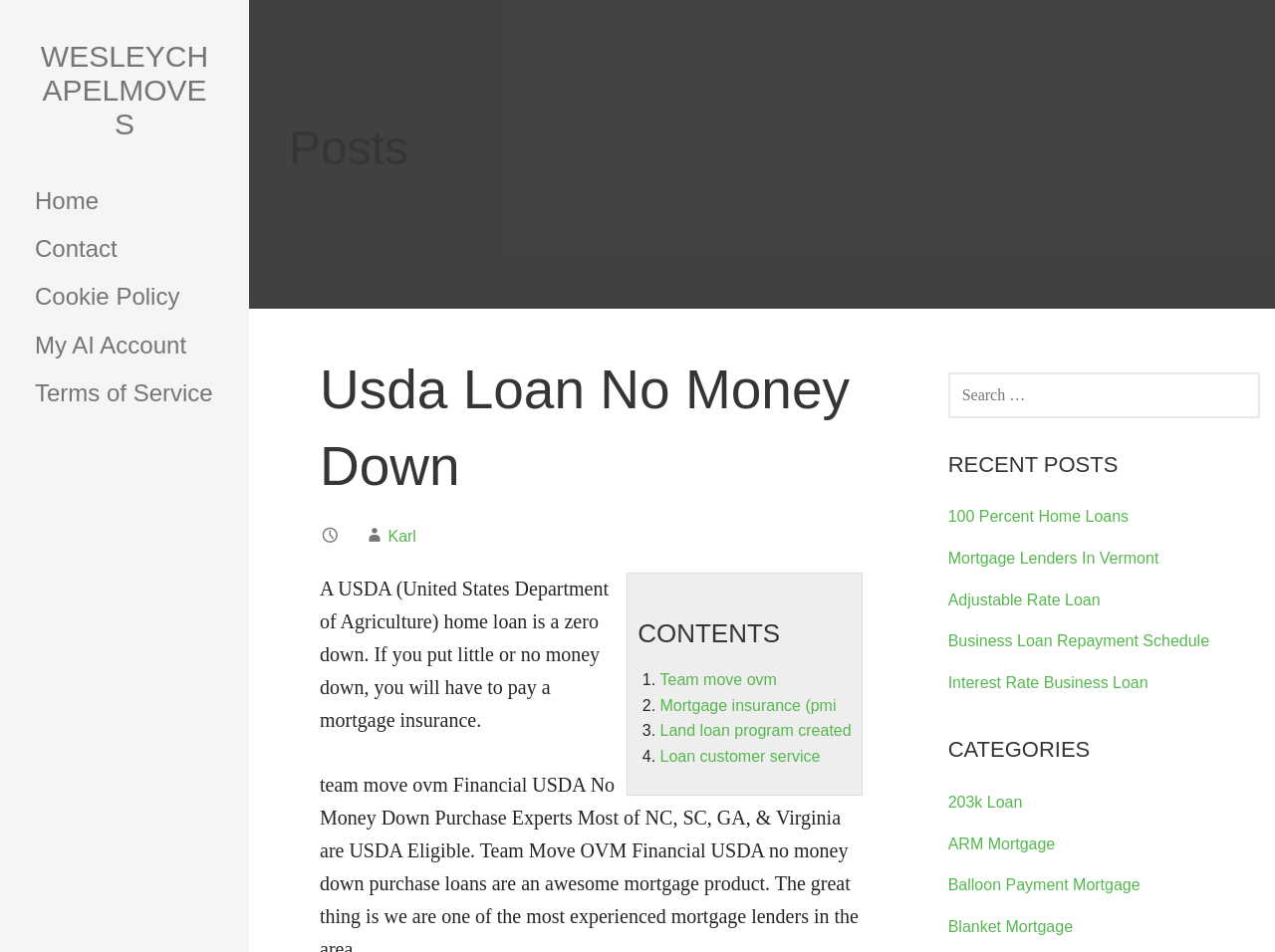Identify the bounding box coordinates of the section that should be clicked to achieve the task described: "Click on the 'Home' link".

[0.0, 0.186, 0.195, 0.237]